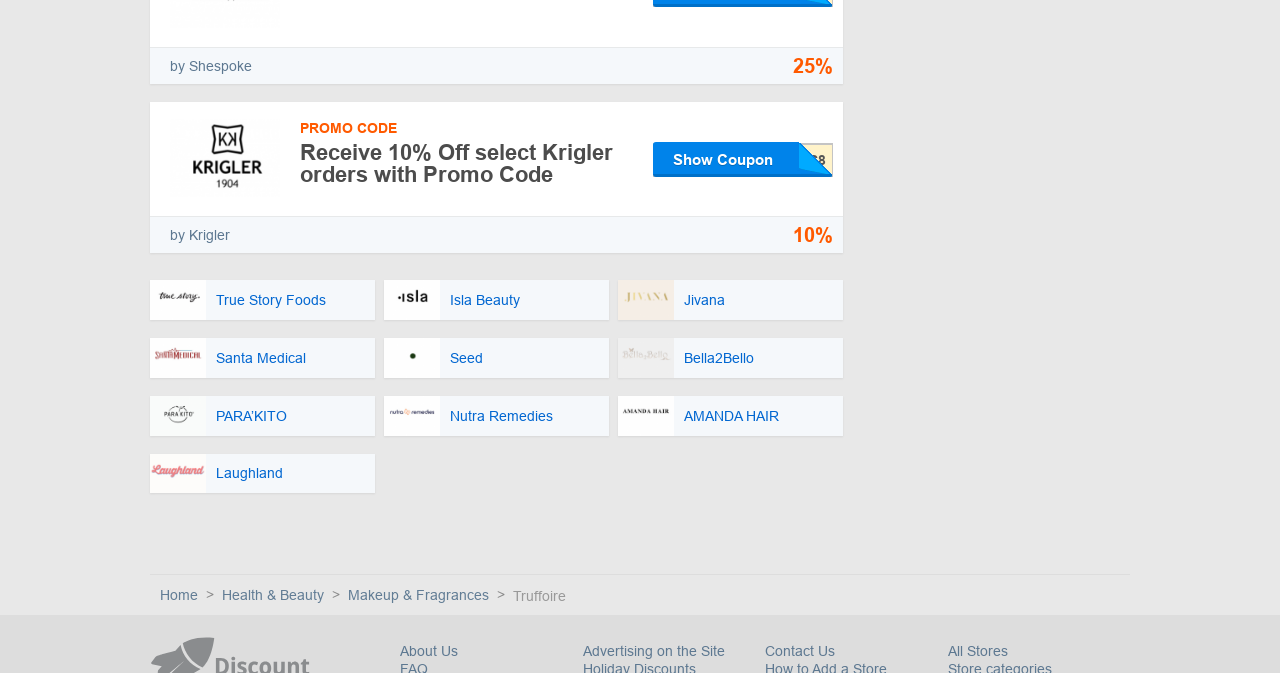Please find and report the bounding box coordinates of the element to click in order to perform the following action: "View the 'True Story Foods' logo". The coordinates should be expressed as four float numbers between 0 and 1, in the format [left, top, right, bottom].

[0.117, 0.416, 0.293, 0.475]